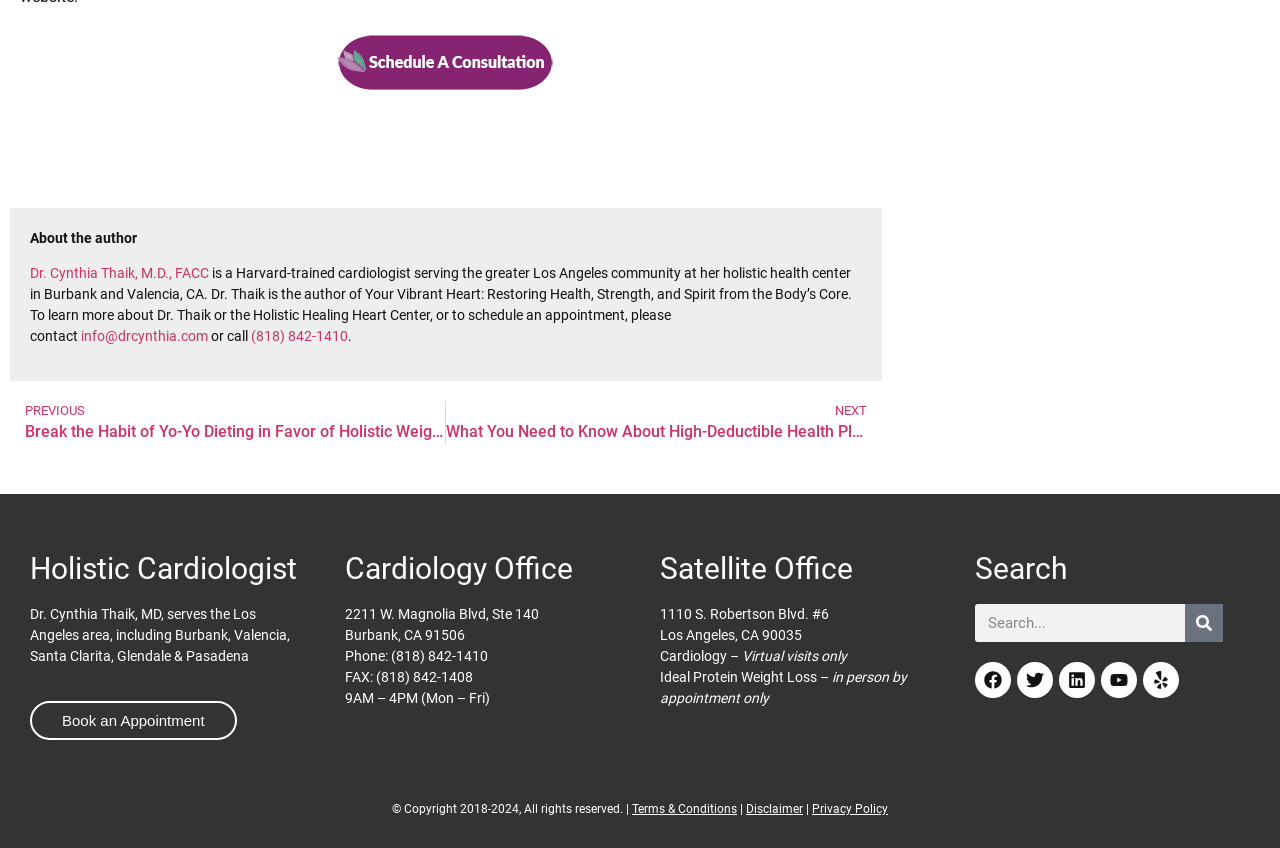What is the name of the book written by Dr. Thaik?
Using the image, elaborate on the answer with as much detail as possible.

According to the webpage, Dr. Thaik is the author of 'Your Vibrant Heart: Restoring Health, Strength, and Spirit from the Body’s Core'.